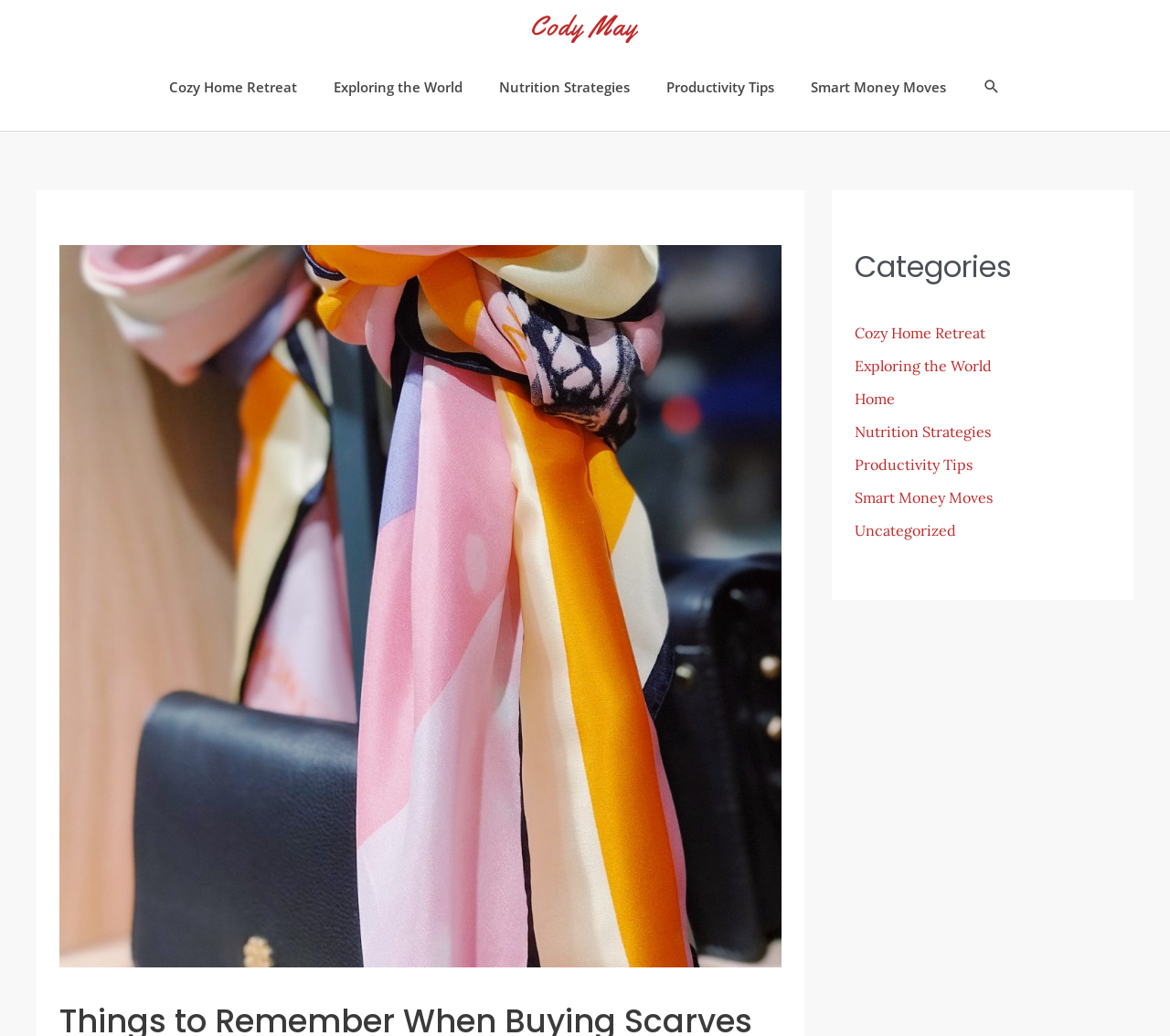Please specify the bounding box coordinates of the clickable region necessary for completing the following instruction: "go to Smart Money Moves". The coordinates must consist of four float numbers between 0 and 1, i.e., [left, top, right, bottom].

[0.677, 0.057, 0.824, 0.11]